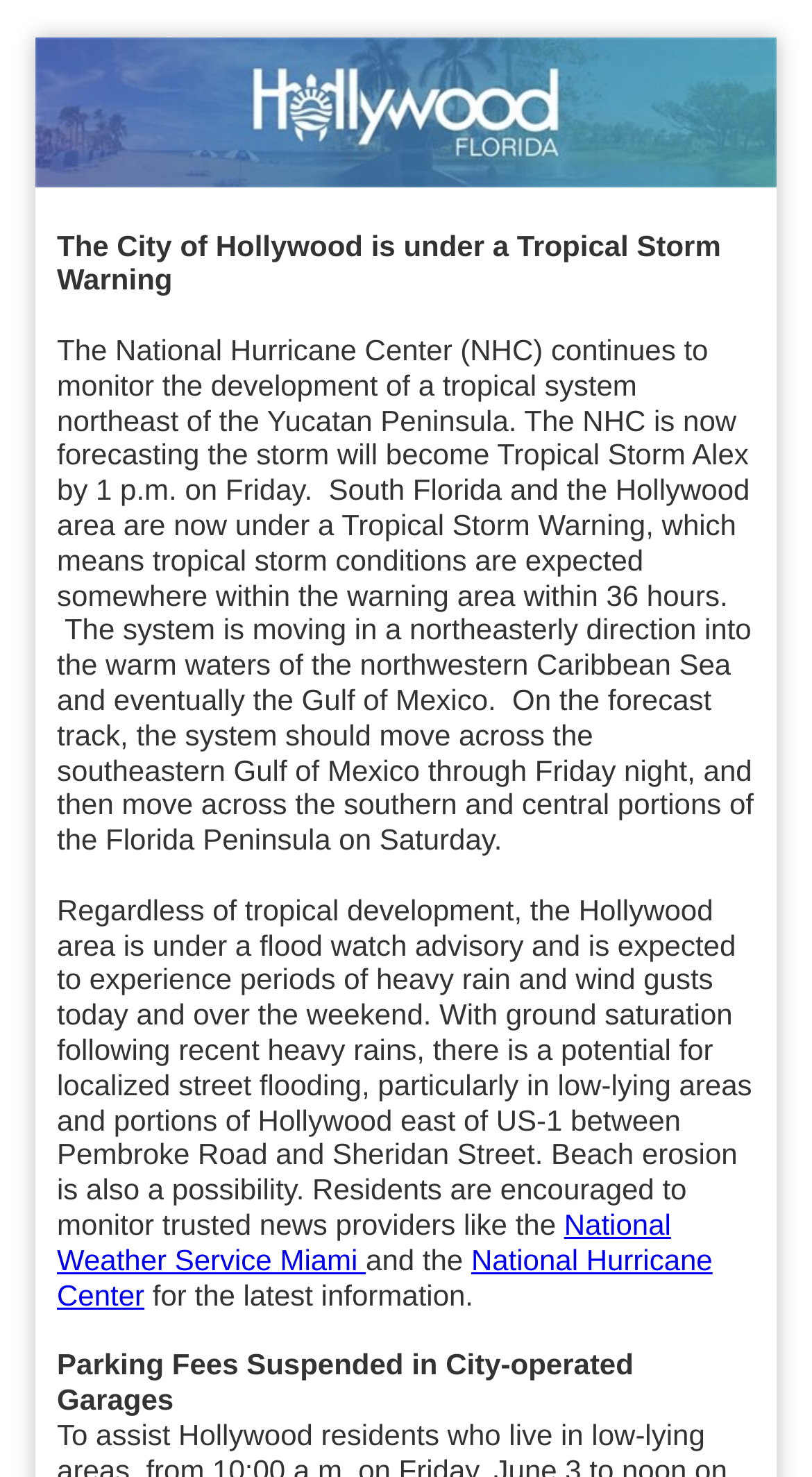Based on the provided description, "National Hurricane Center", find the bounding box of the corresponding UI element in the screenshot.

[0.07, 0.841, 0.878, 0.888]